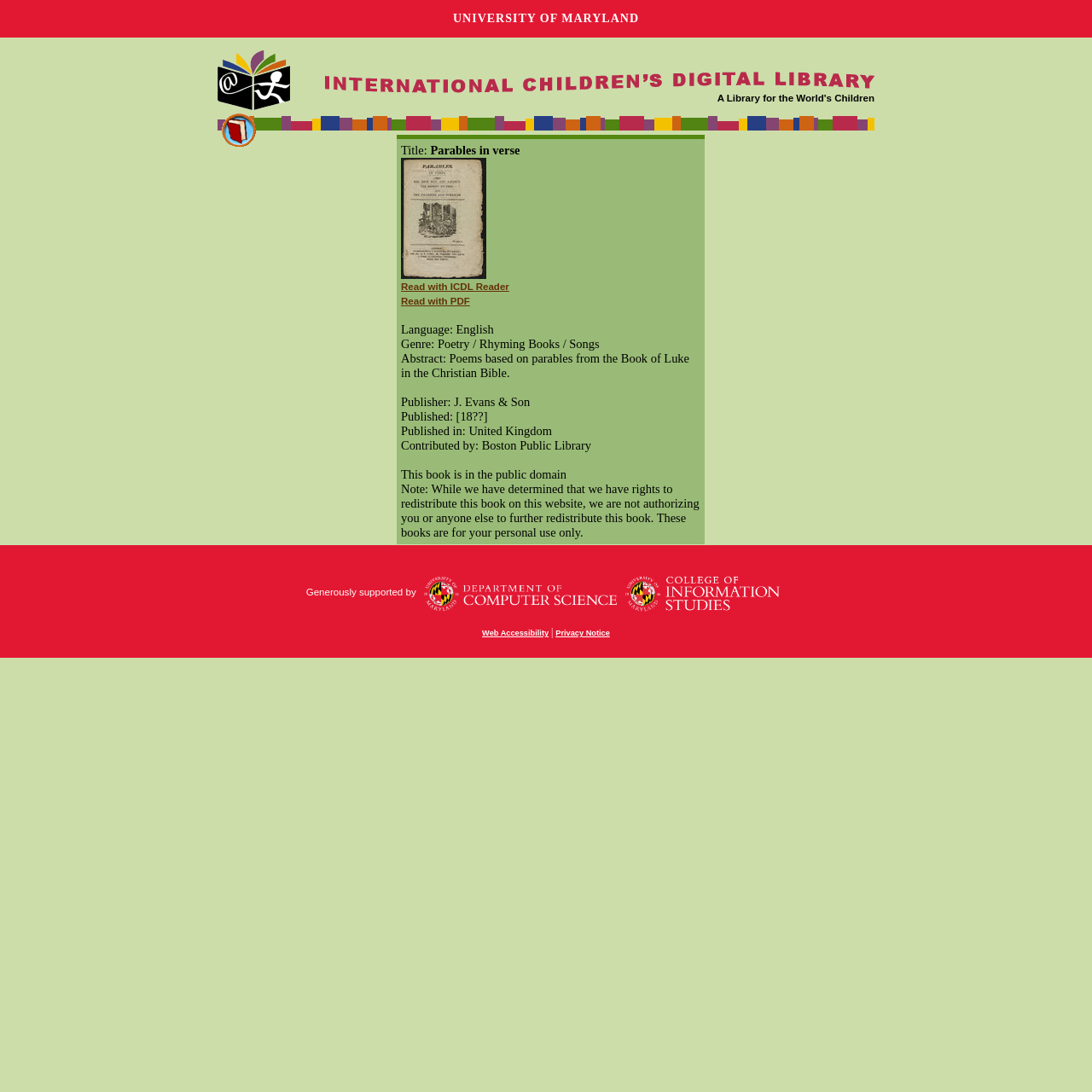Locate and provide the bounding box coordinates for the HTML element that matches this description: "parent_node: Title: Parables in verse".

[0.367, 0.245, 0.445, 0.254]